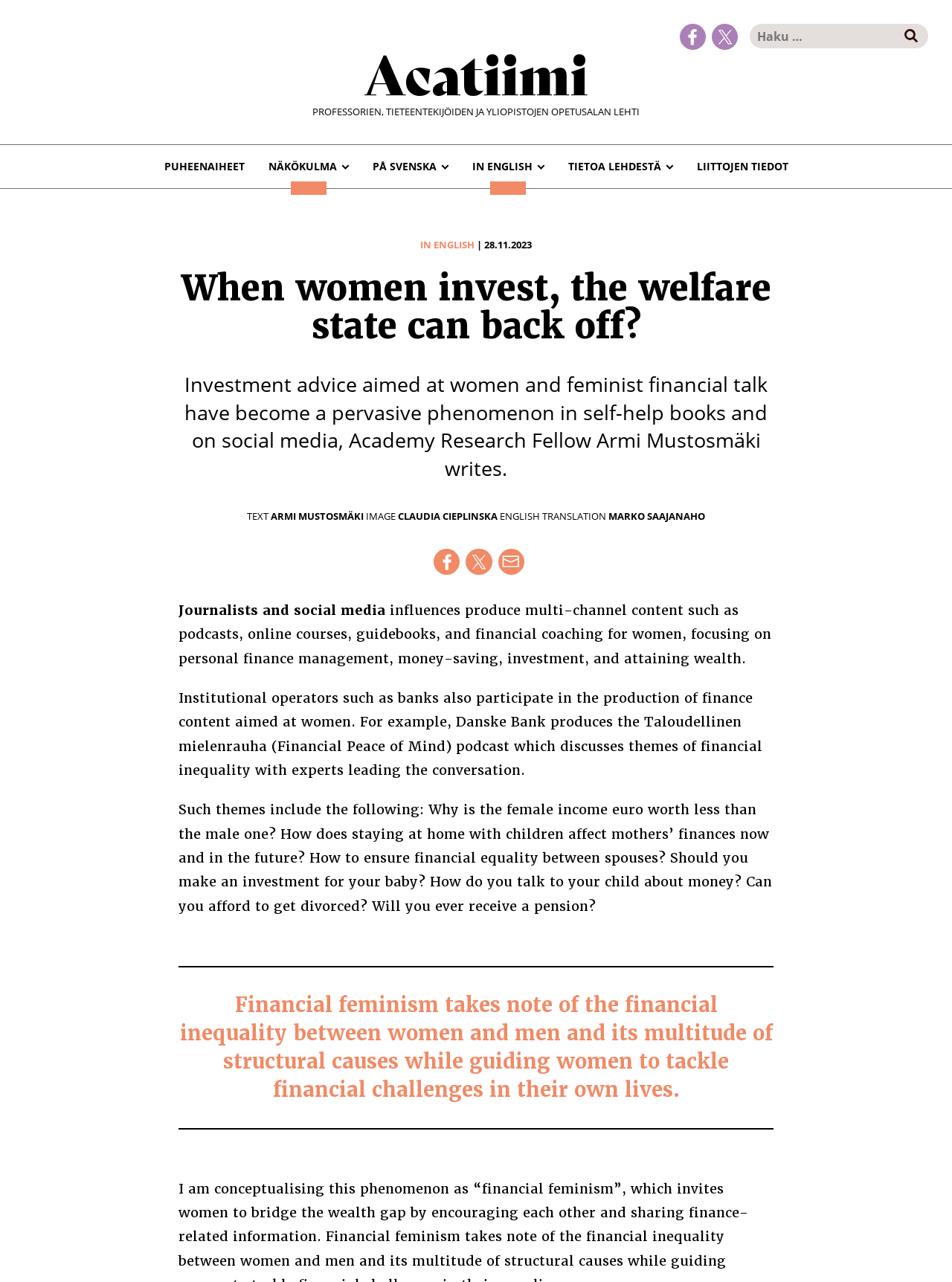Bounding box coordinates are to be given in the format (top-left x, top-left y, bottom-right x, bottom-right y). All values must be floating point numbers between 0 and 1. Provide the bounding box coordinate for the UI element described as: Facebook

[0.714, 0.019, 0.741, 0.039]